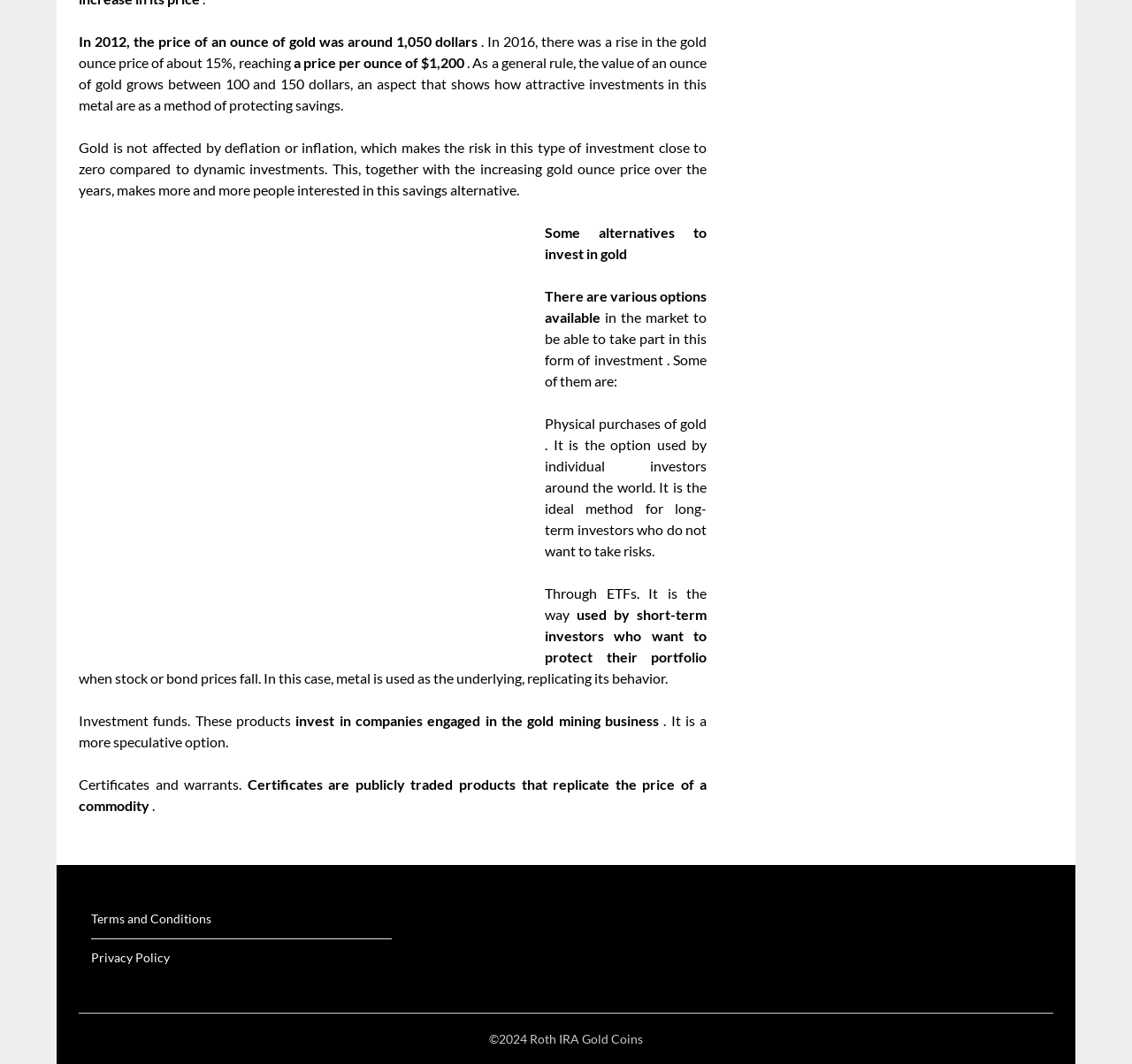Based on the provided description, "Privacy Policy", find the bounding box of the corresponding UI element in the screenshot.

[0.08, 0.893, 0.15, 0.907]